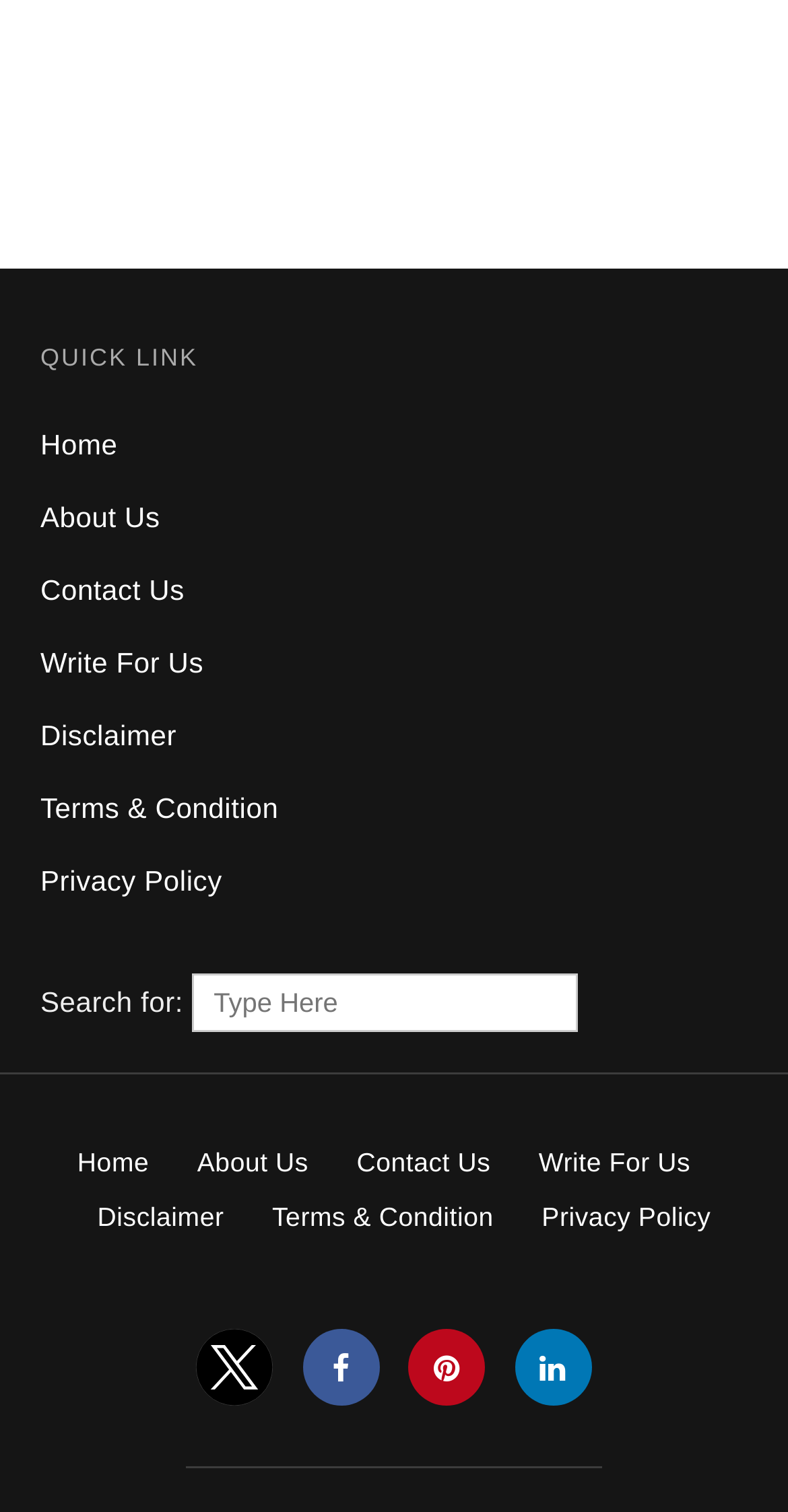What is the purpose of the textbox?
Your answer should be a single word or phrase derived from the screenshot.

Search